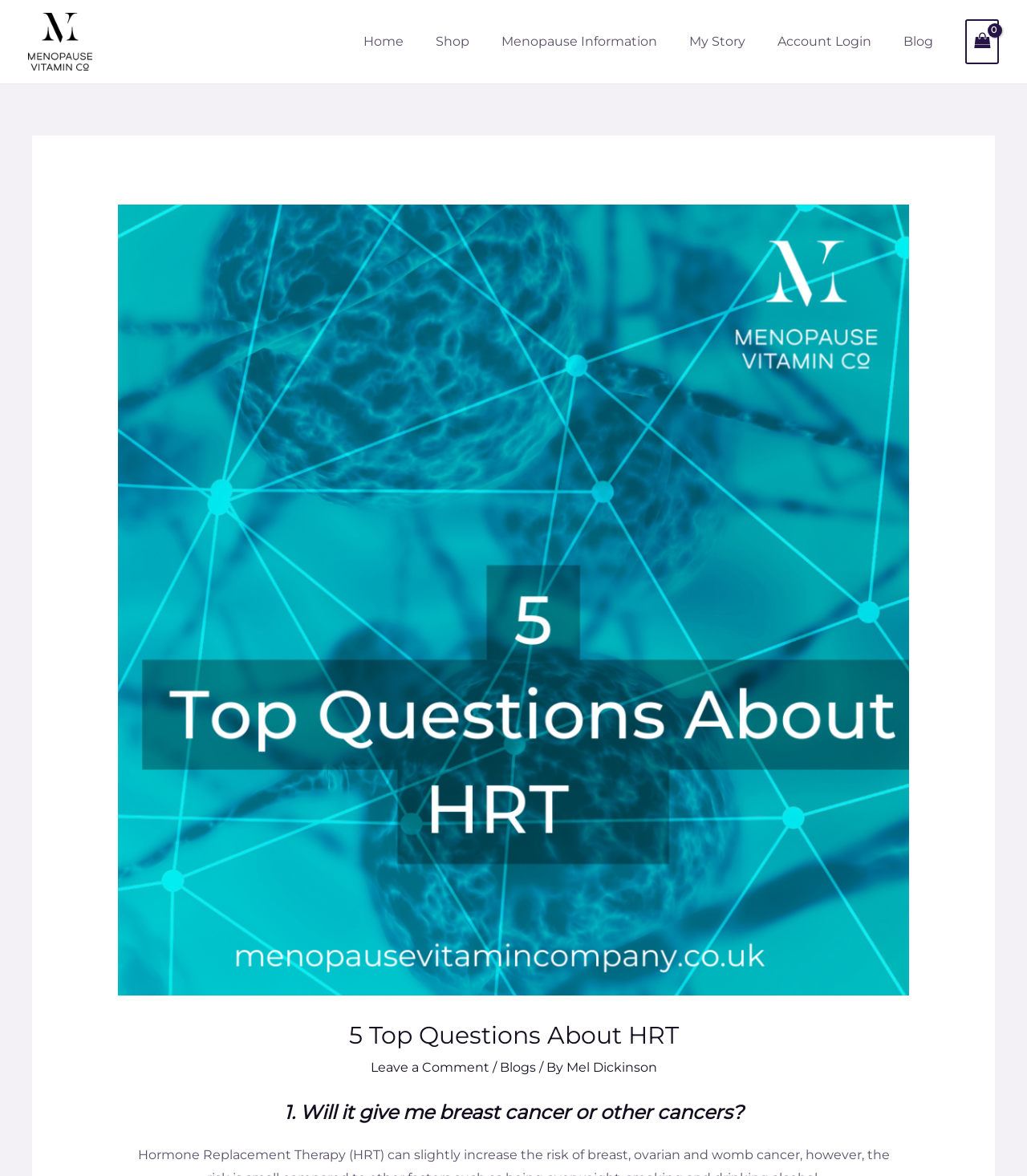Offer an in-depth caption of the entire webpage.

The webpage is about menopause and hormone replacement therapy (HRT), specifically addressing five top questions about HRT. At the top left corner, there is a logo of "Menopause Vitamin Company" with a link to the company's homepage. Below the logo, there is a navigation menu with links to various sections of the website, including "Home", "Shop", "Menopause Information", "My Story", "Account Login", and "Blog".

On the top right corner, there is a link to view the shopping cart, which is currently empty, accompanied by a small image. The main content of the webpage is divided into sections, with a large header image that spans almost the entire width of the page. The header image is followed by a heading that reads "5 Top Questions About HRT".

Below the heading, there is a section with a link to leave a comment, followed by a series of links to related blog posts and the author's name, Mel Dickinson. The main content of the webpage starts with a heading that reads "1. Will it give me breast cancer or other cancers?", which is the first of the five top questions about HRT.